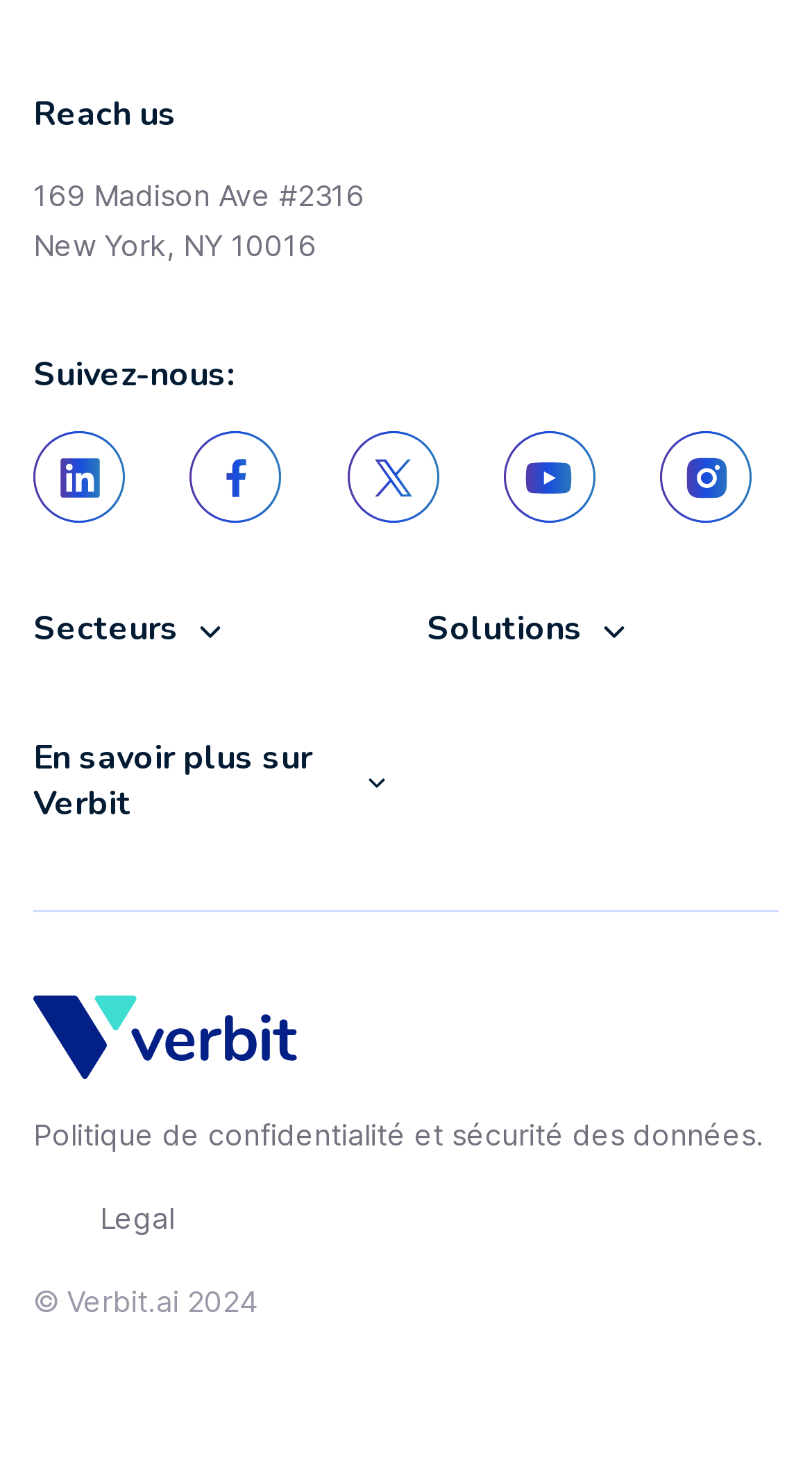How many navigation links are there?
Refer to the screenshot and respond with a concise word or phrase.

3